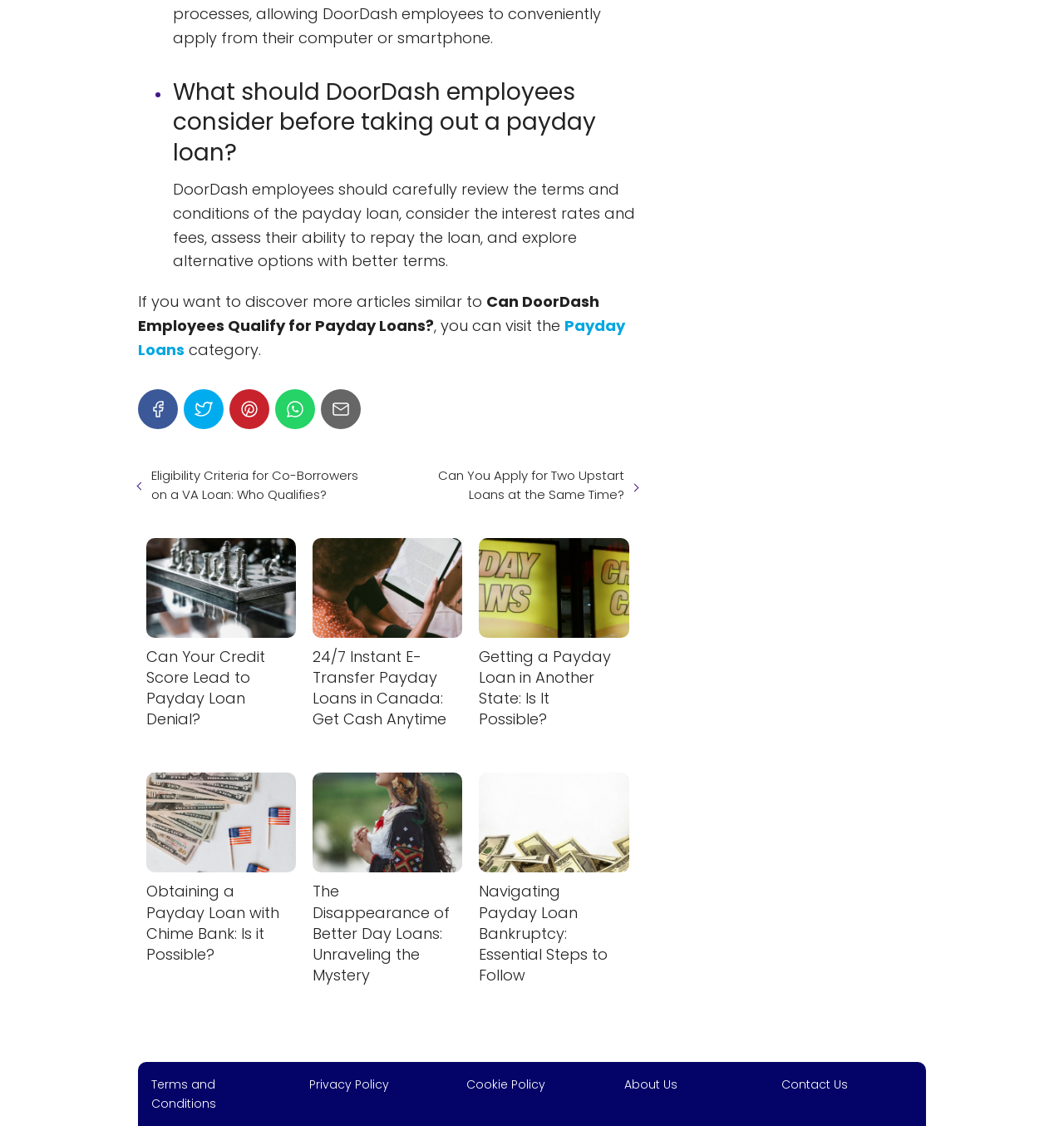Ascertain the bounding box coordinates for the UI element detailed here: "Terms and Conditions". The coordinates should be provided as [left, top, right, bottom] with each value being a float between 0 and 1.

[0.142, 0.956, 0.203, 0.987]